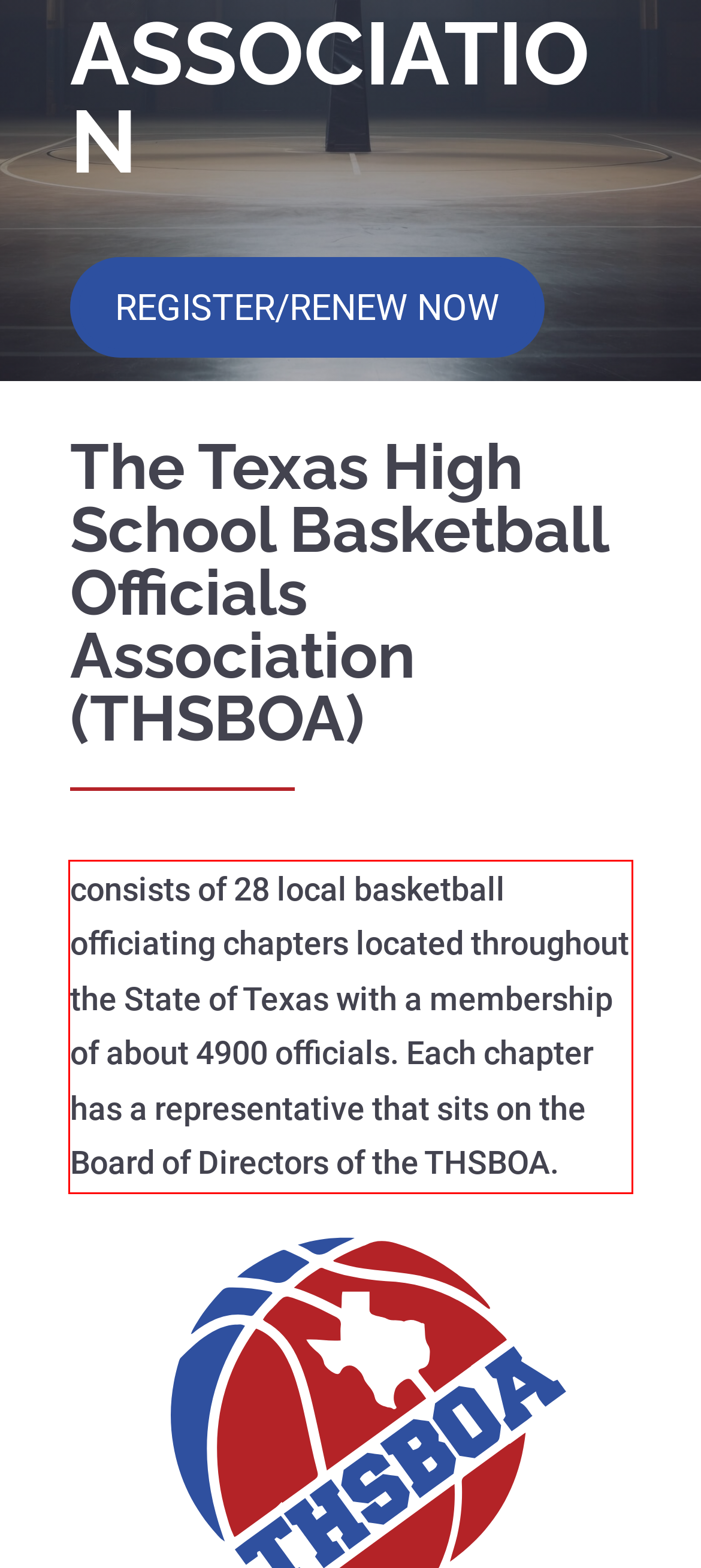Your task is to recognize and extract the text content from the UI element enclosed in the red bounding box on the webpage screenshot.

consists of 28 local basketball officiating chapters located throughout the State of Texas with a membership of about 4900 officials. Each chapter has a representative that sits on the Board of Directors of the THSBOA.